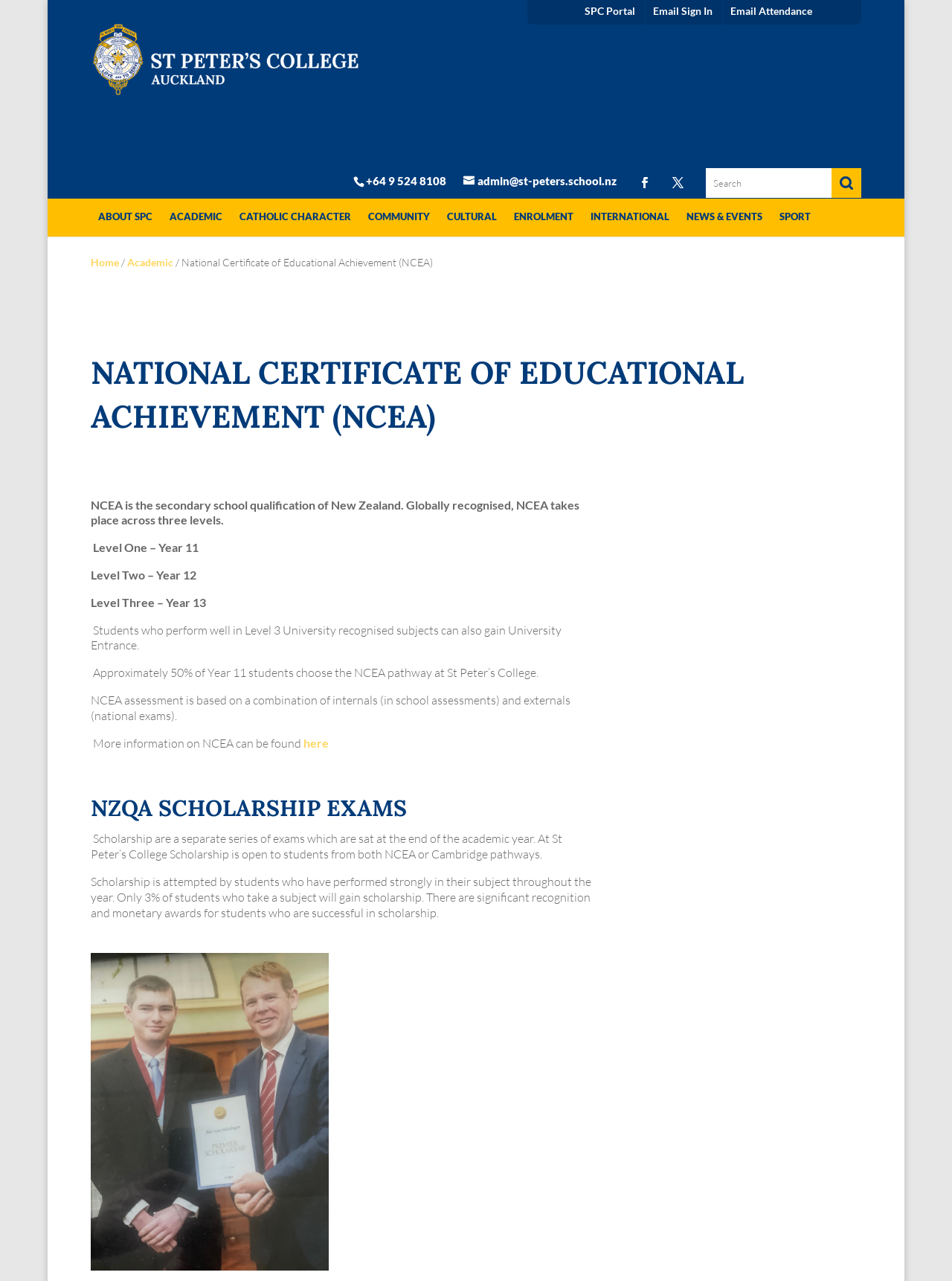Identify the main heading from the webpage and provide its text content.

NATIONAL CERTIFICATE OF EDUCATIONAL ACHIEVEMENT (NCEA)